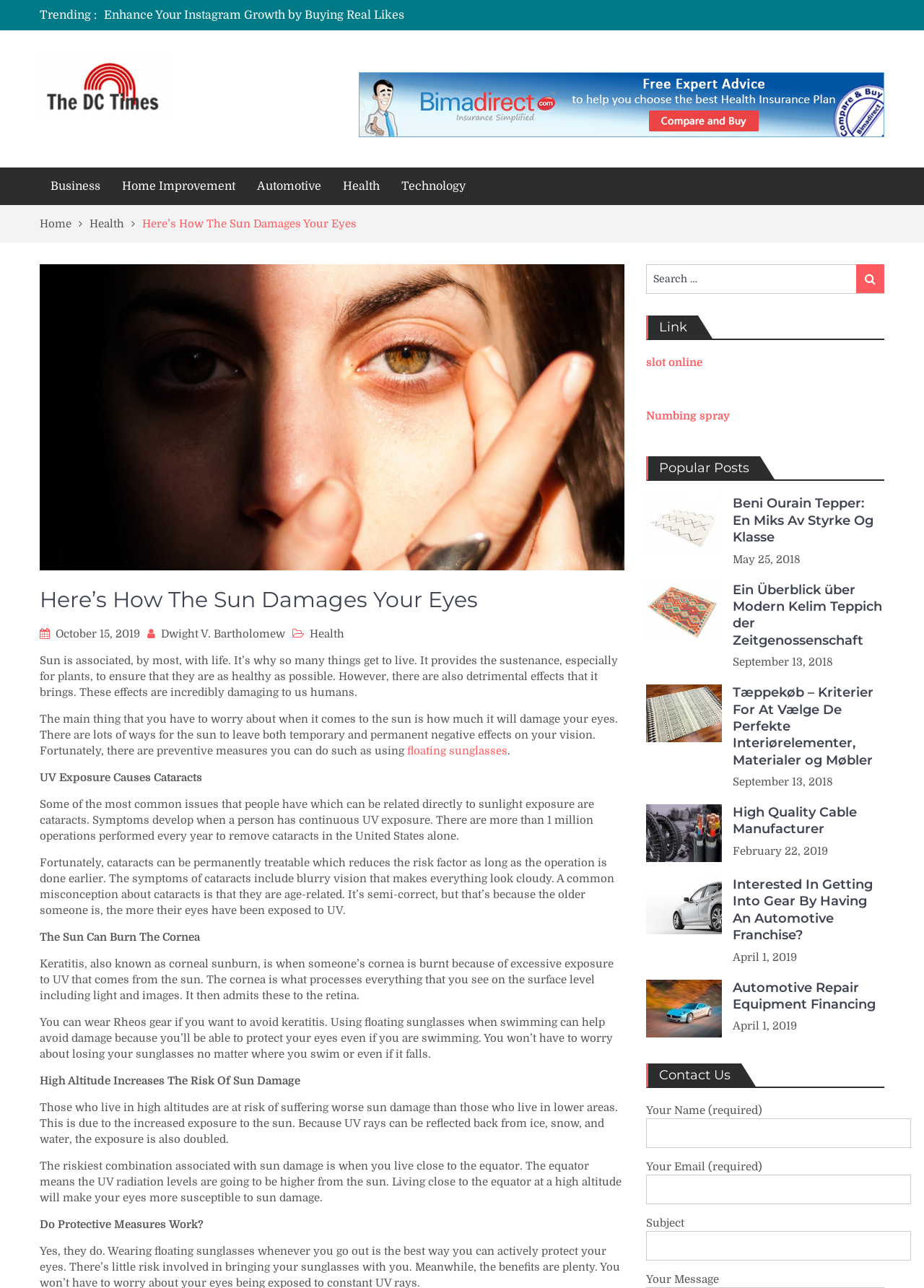What is the name of the author of this article?
Using the image as a reference, answer the question in detail.

The author's name is mentioned in the article as Dwight V. Bartholomew, which can be found in the section that provides information about the article's publication date and author.